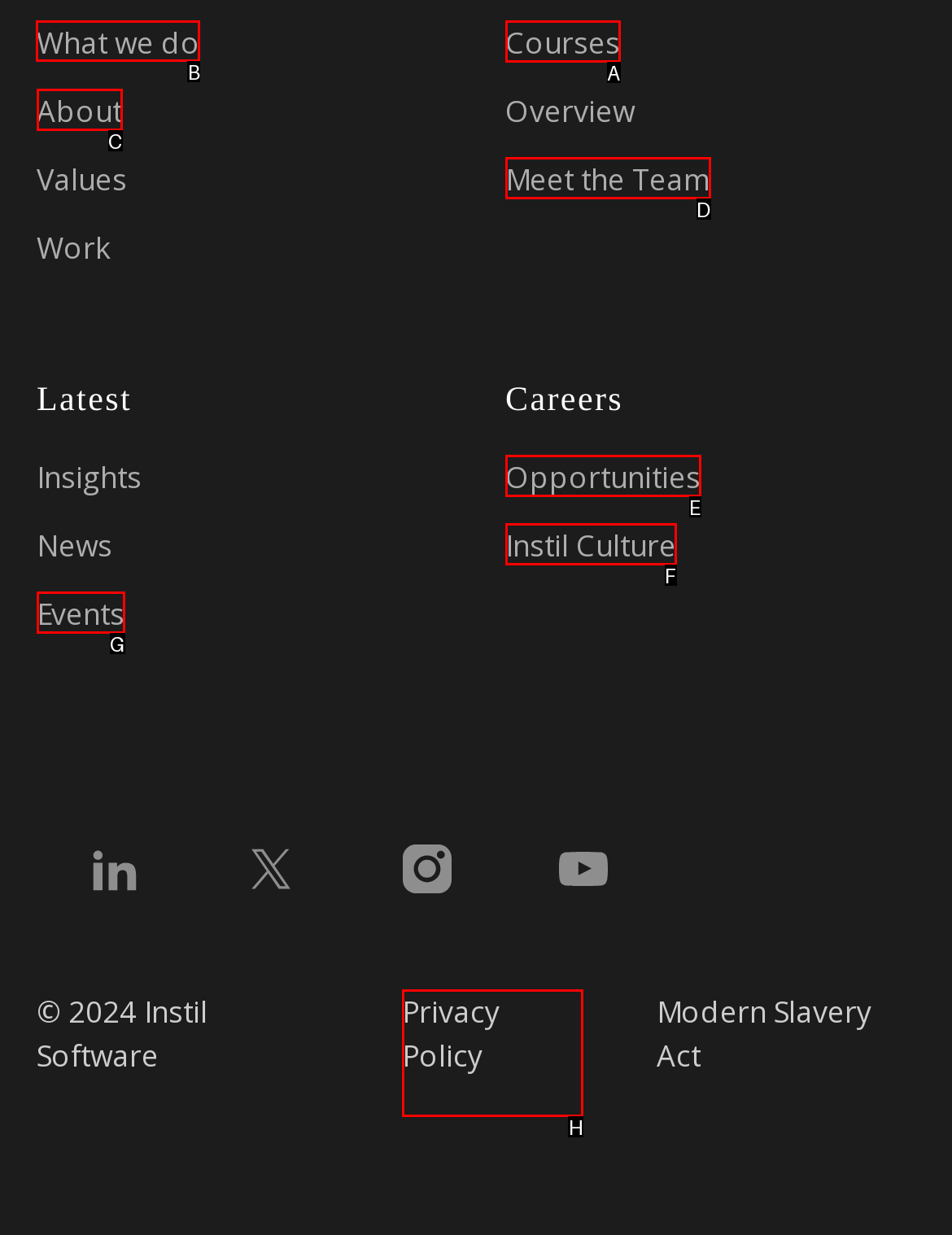Determine the letter of the UI element I should click on to complete the task: Click on What we do from the provided choices in the screenshot.

B